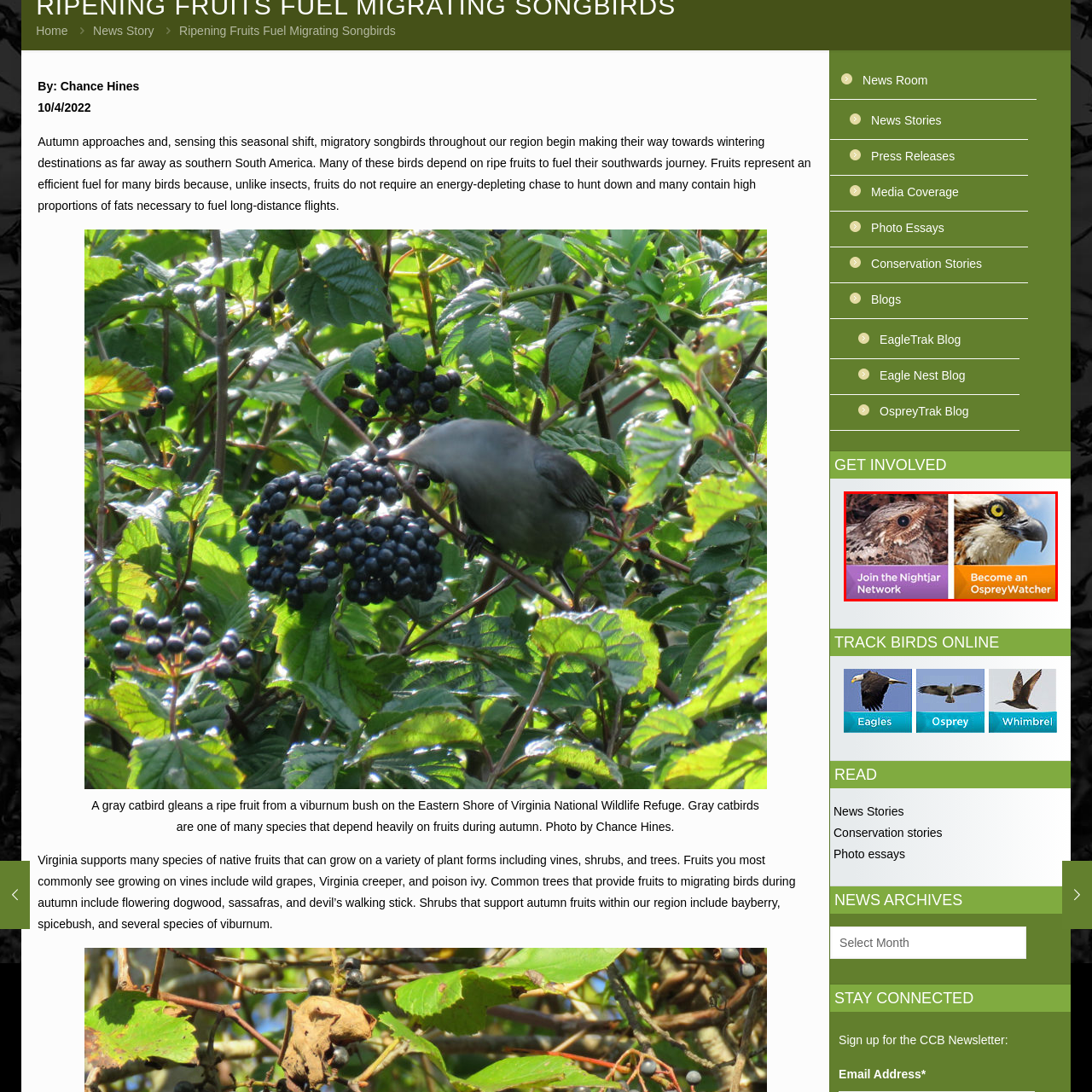Direct your attention to the image within the red bounding box and respond with a detailed answer to the following question, using the image as your reference: What is the osprey famous for?

The caption describes the osprey as a raptor famous for its impressive fishing skills and significant role in coastal ecosystems, which is highlighted on the 'Become an Osprey Watcher' button.